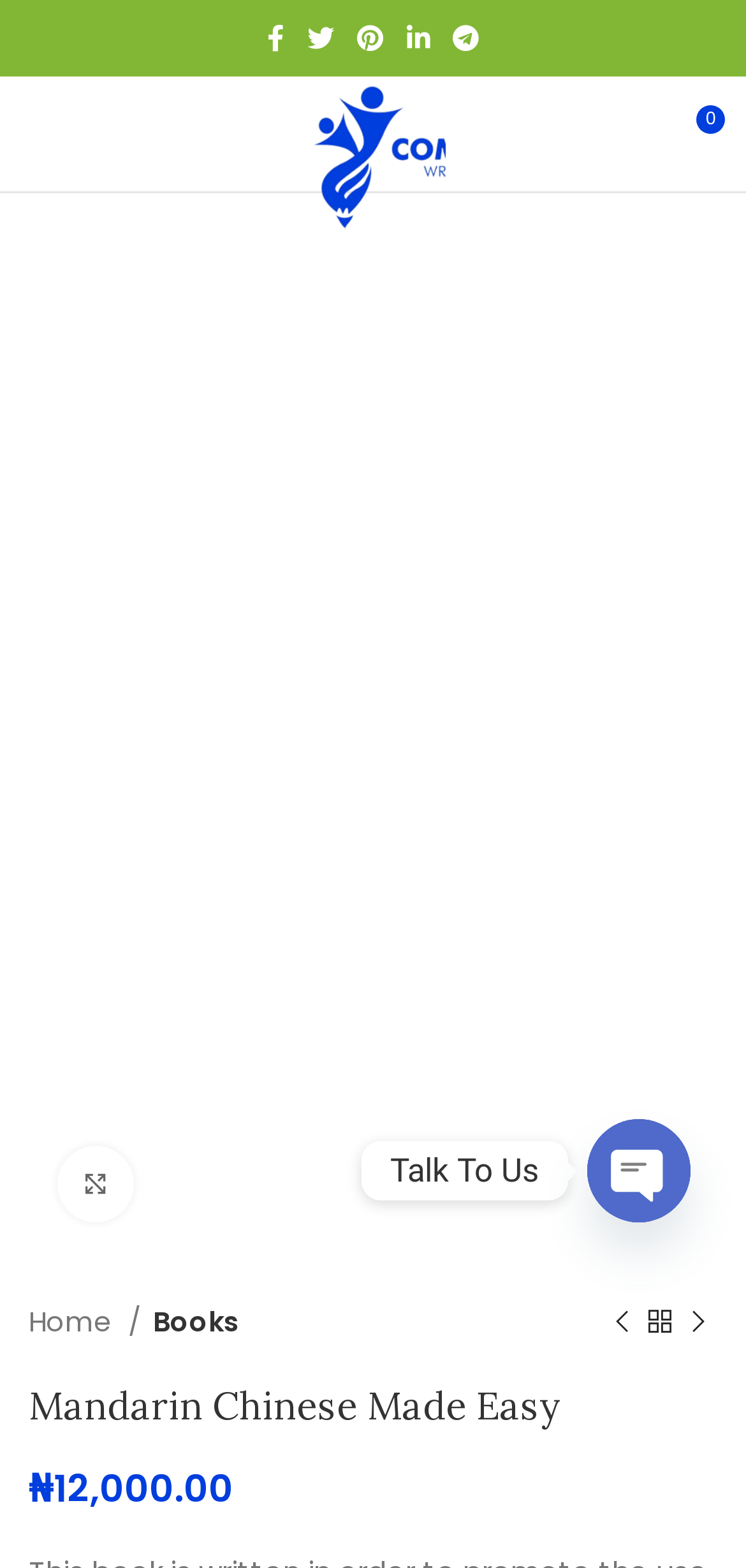Is there a 'Next product' link?
Using the image, provide a detailed and thorough answer to the question.

I found the 'Next product' link by looking at the navigation links at the bottom of the page, and I saw a link with the text 'Next product'.